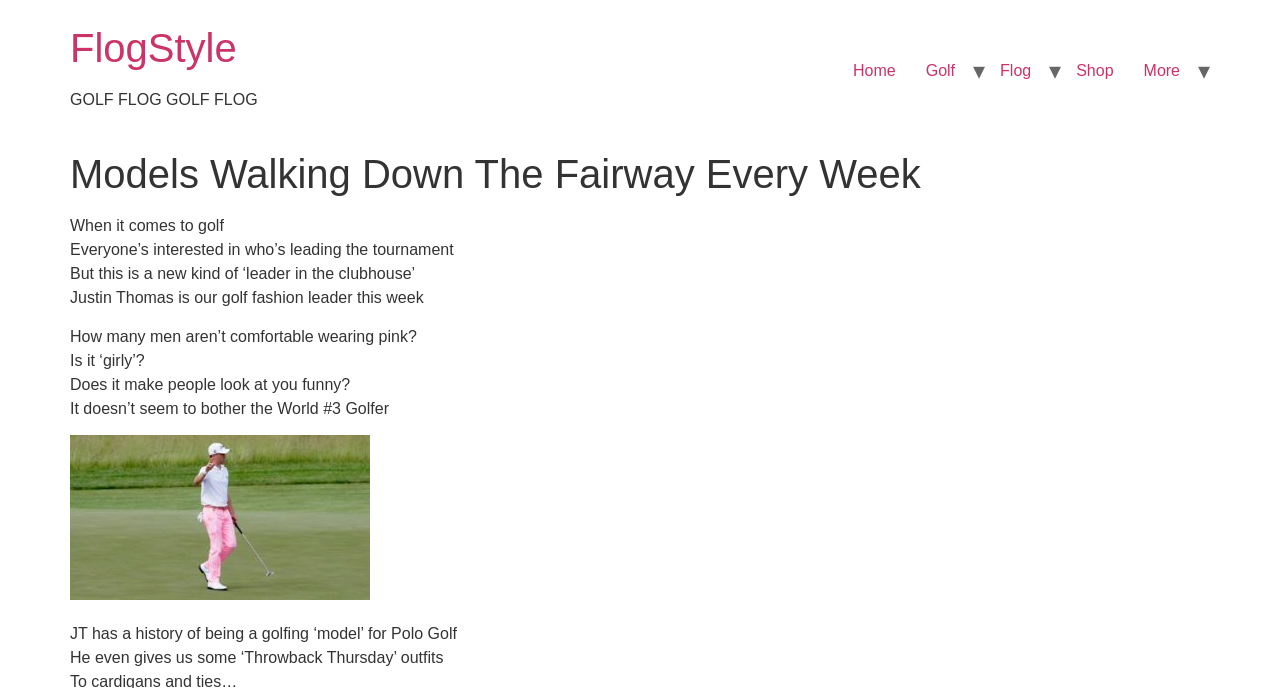Offer a meticulous description of the webpage's structure and content.

The webpage is about golf fashion, specifically featuring Justin Thomas, a professional golfer. At the top, there is a heading "FlogStyle" which is also a link. Below it, there is a static text "GOLF FLOG GOLF FLOG" in a prominent position. 

On the top right, there is a navigation menu with five links: "Home", "Golf", "Flog", "Shop", and "More", arranged horizontally. 

The main content of the webpage is divided into two sections. The first section has a heading "Models Walking Down The Fairway Every Week" and consists of several paragraphs of text discussing golf fashion and Justin Thomas's sense of style. The text is arranged vertically, with each paragraph below the previous one. 

The second section features an image of Justin Thomas wearing pink golf pants, which takes up a significant portion of the page. The image is accompanied by a descriptive text. Below the image, there are two more paragraphs of text, continuing the discussion of Justin Thomas's fashion sense and his history with Polo Golf.